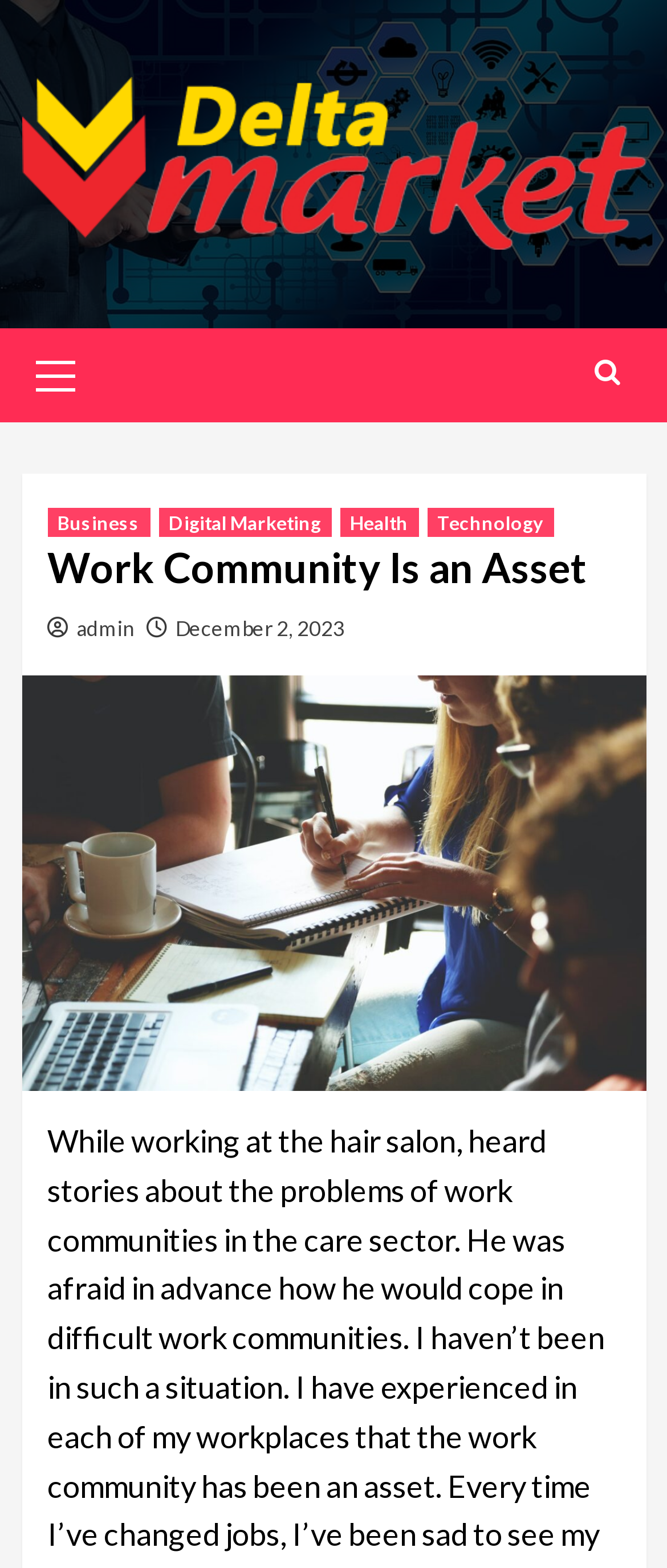Determine the bounding box coordinates of the section I need to click to execute the following instruction: "go to DELTA MARKET homepage". Provide the coordinates as four float numbers between 0 and 1, i.e., [left, top, right, bottom].

[0.032, 0.049, 0.968, 0.16]